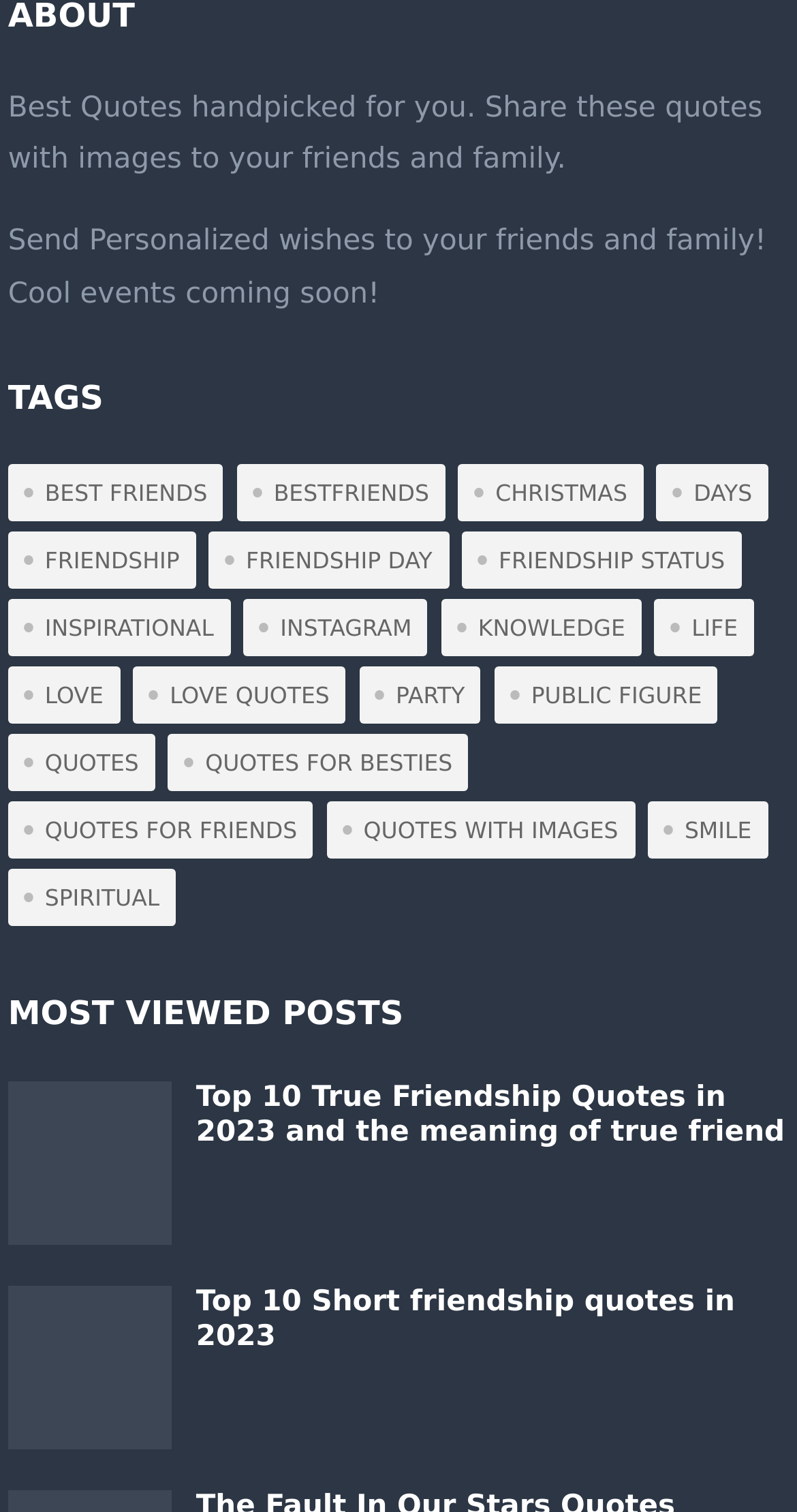Please give a short response to the question using one word or a phrase:
What is the topic of the first image on this webpage?

True Friendship Quotes